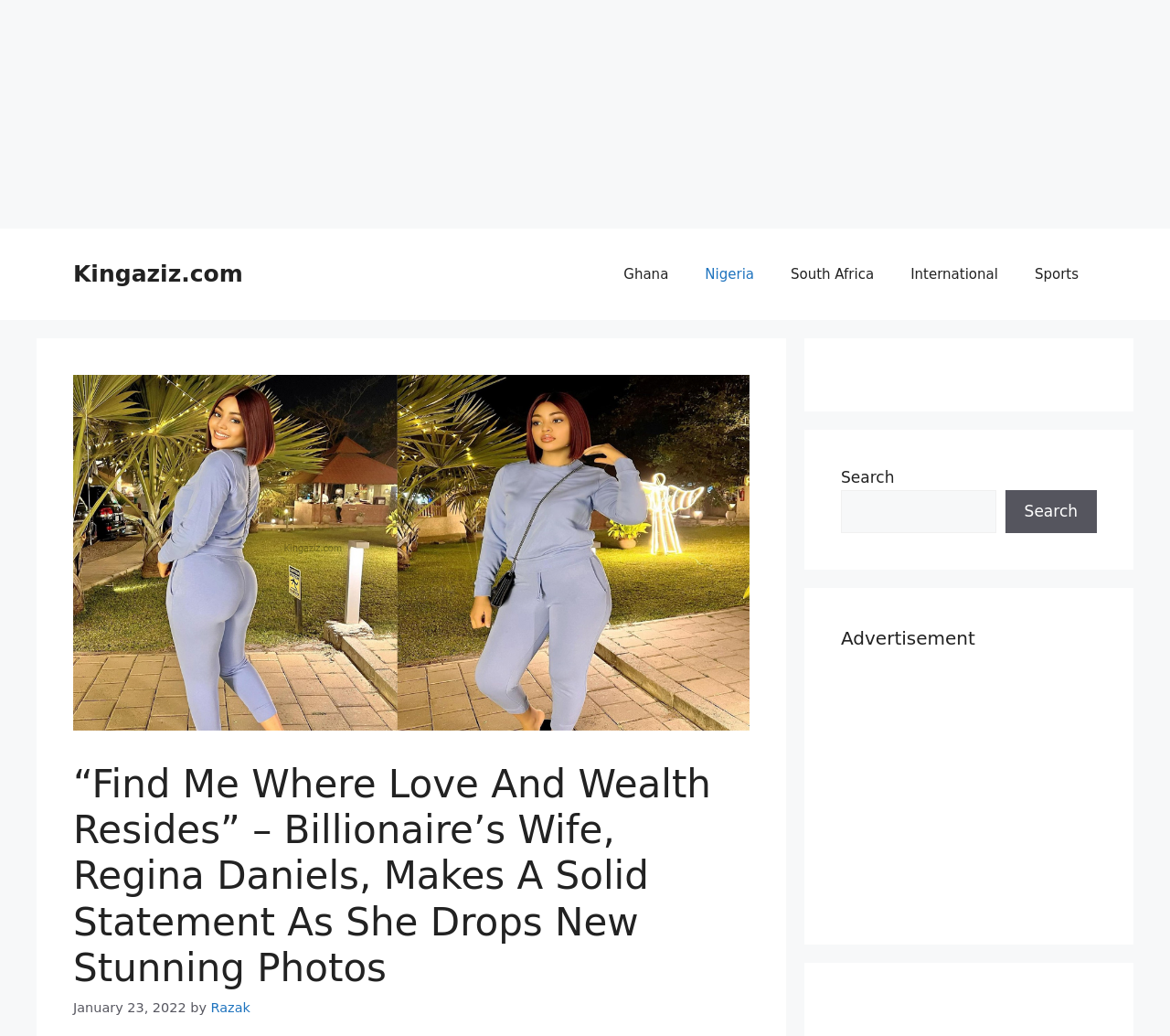Predict the bounding box for the UI component with the following description: "Sports".

[0.869, 0.238, 0.938, 0.291]